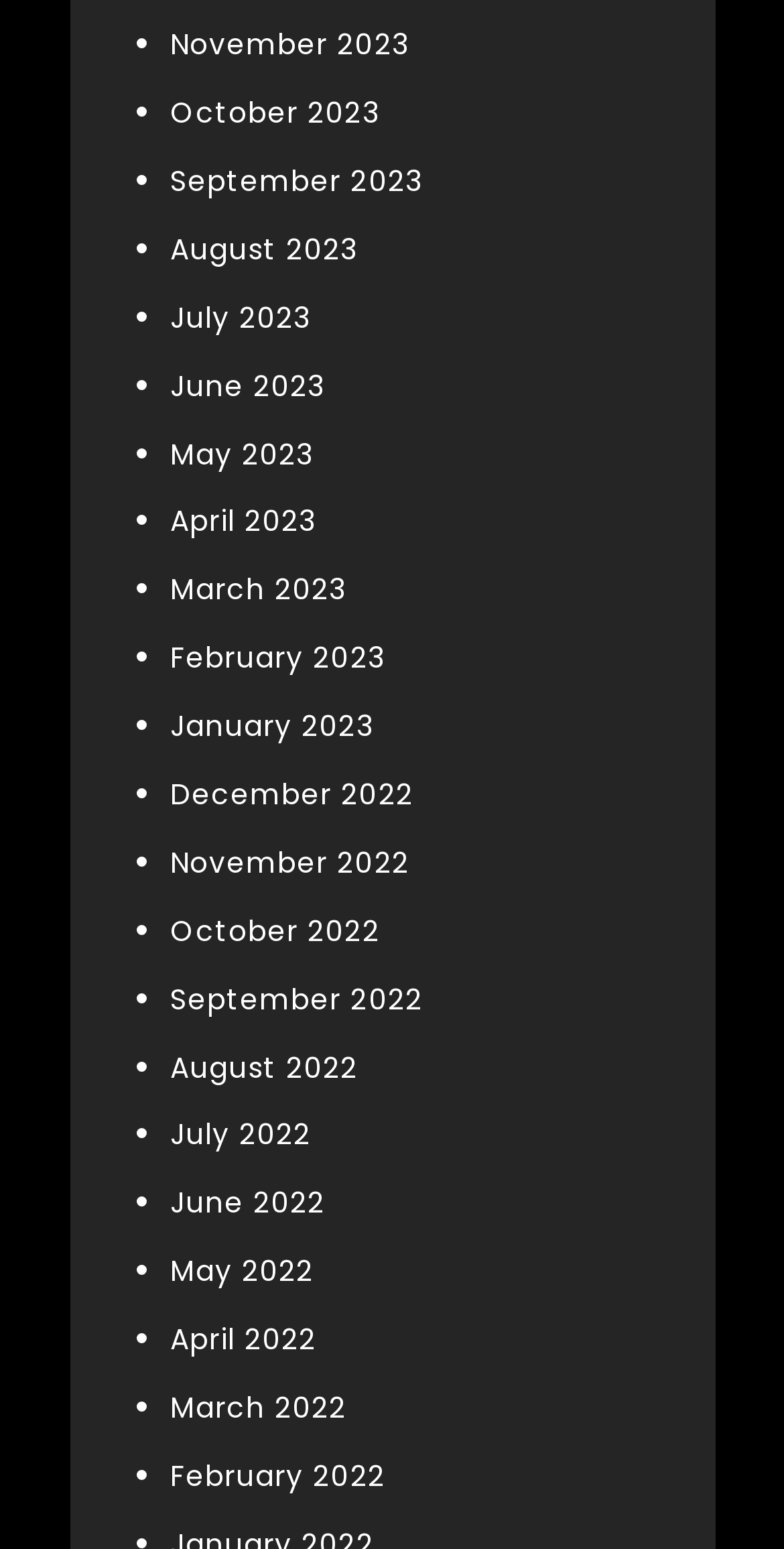Please provide a one-word or short phrase answer to the question:
How many months are listed in total?

24